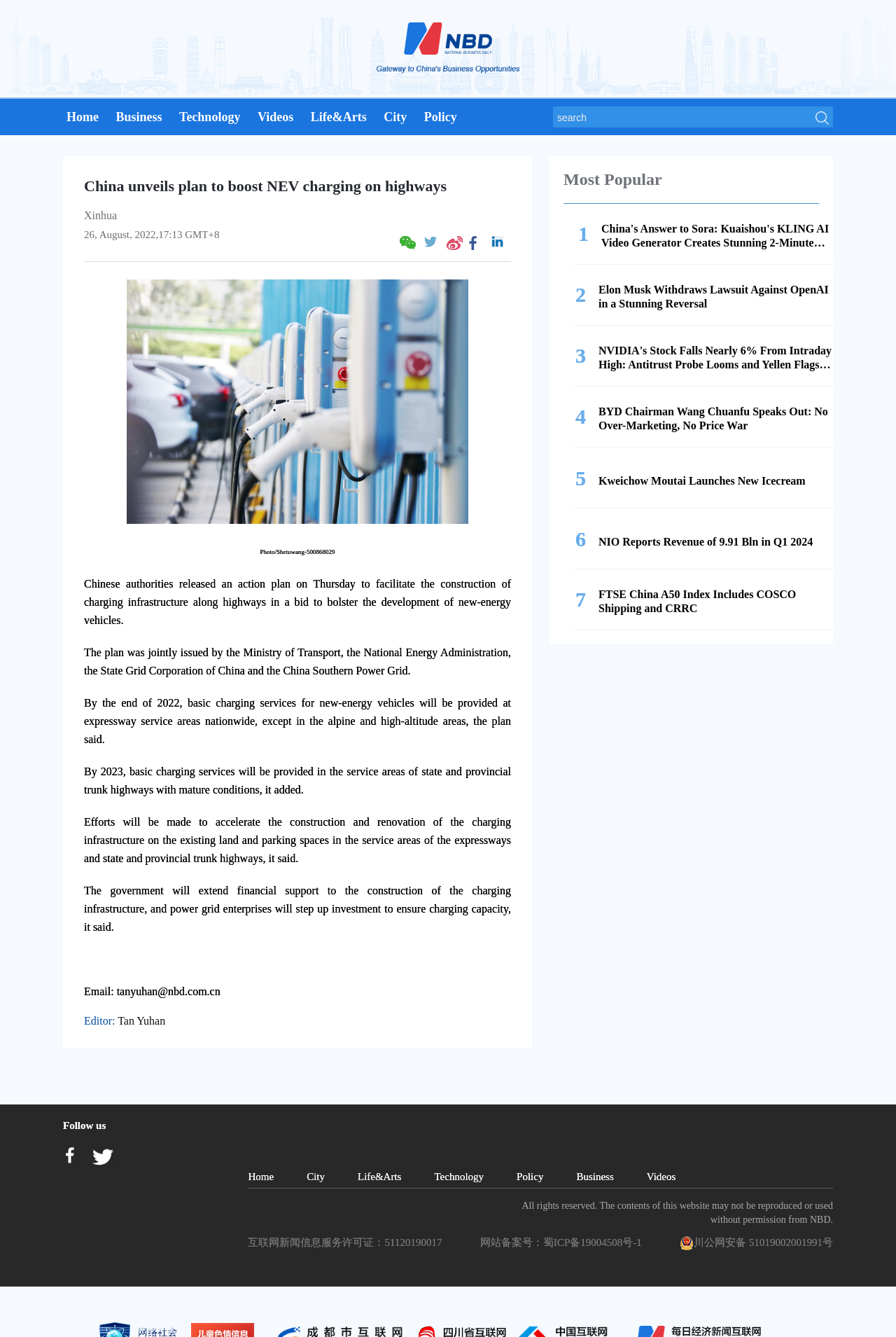Please answer the following question using a single word or phrase: 
What is the source of the news?

Xinhua